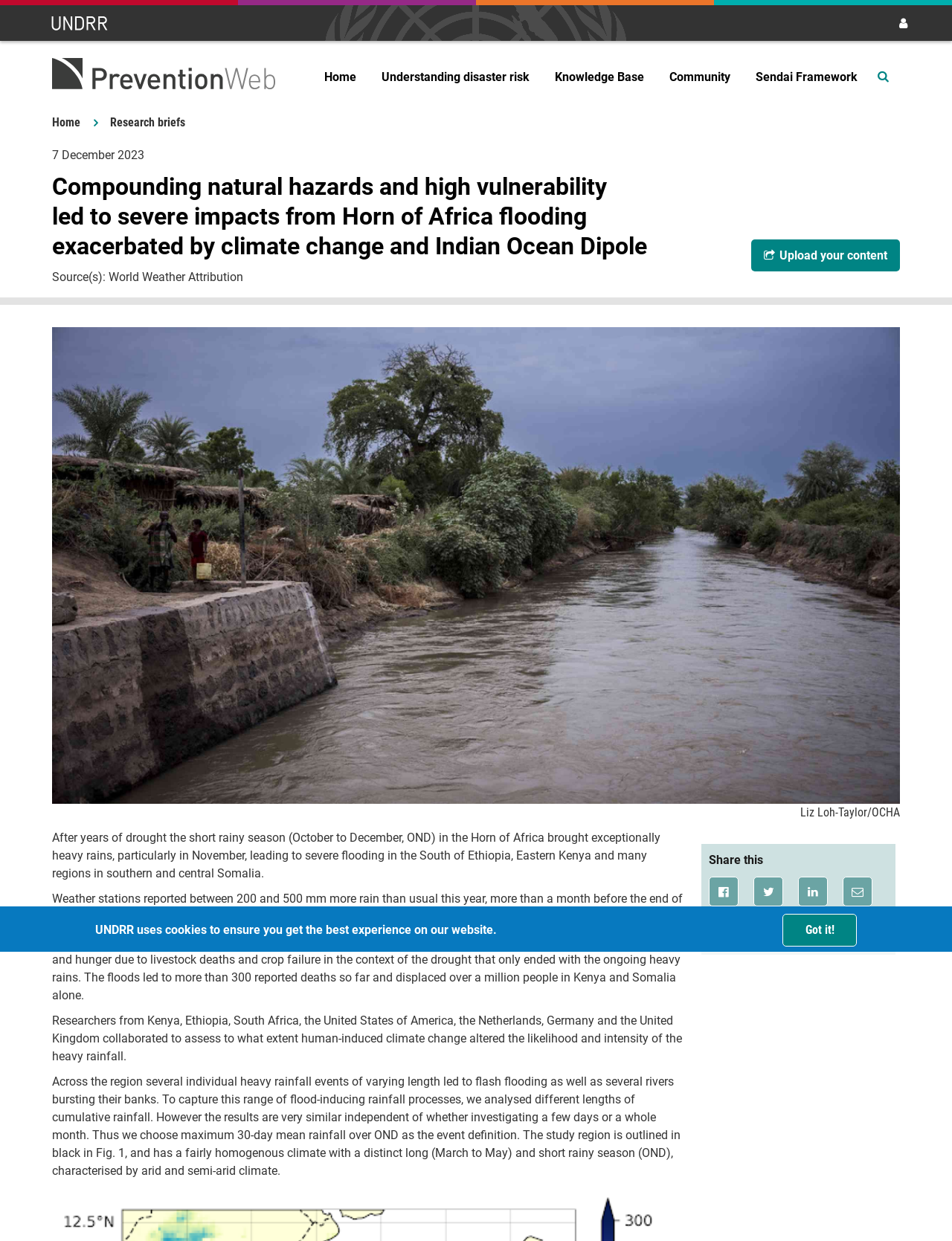Answer the question below with a single word or a brief phrase: 
What is the name of the logo on the top left?

PreventionWeb Logo